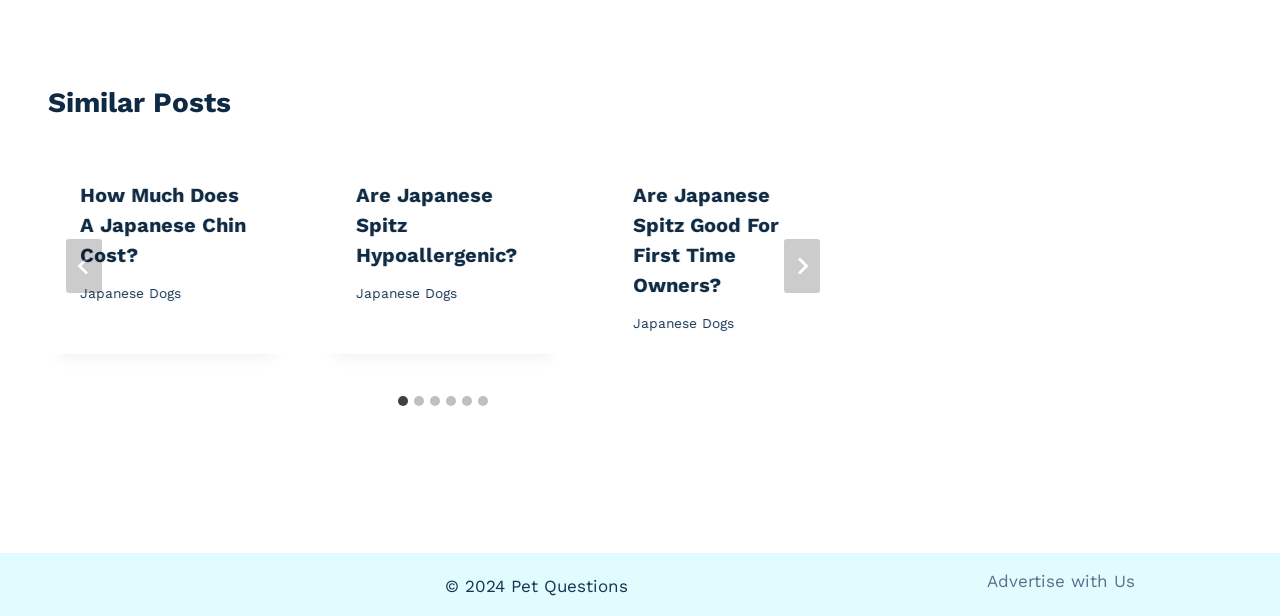Using the details from the image, please elaborate on the following question: What is the link text in the footer navigation?

The footer navigation section has a link element with the text 'Advertise with Us'.